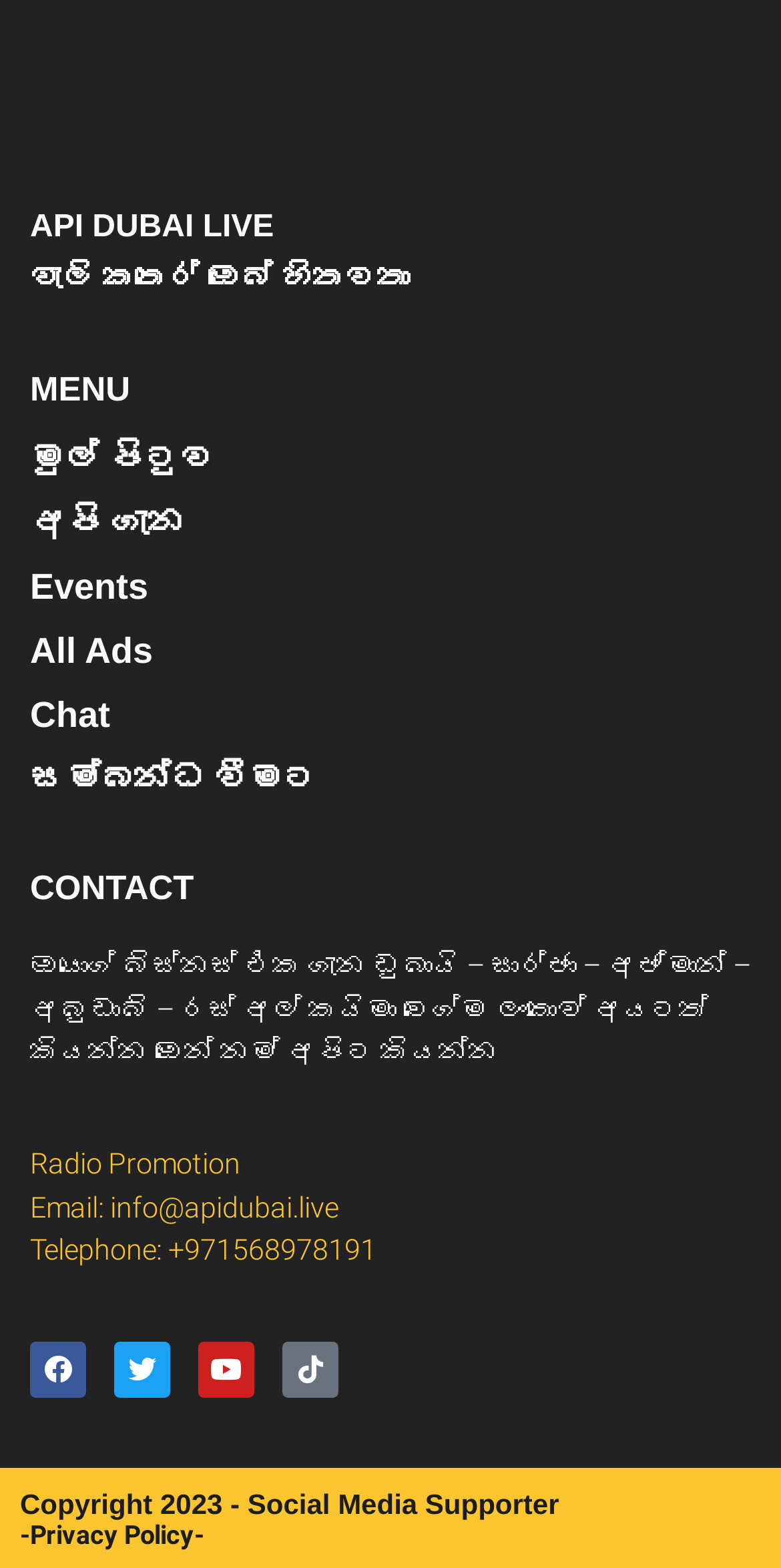What is the telephone number for contact?
Respond to the question with a single word or phrase according to the image.

+971568978191